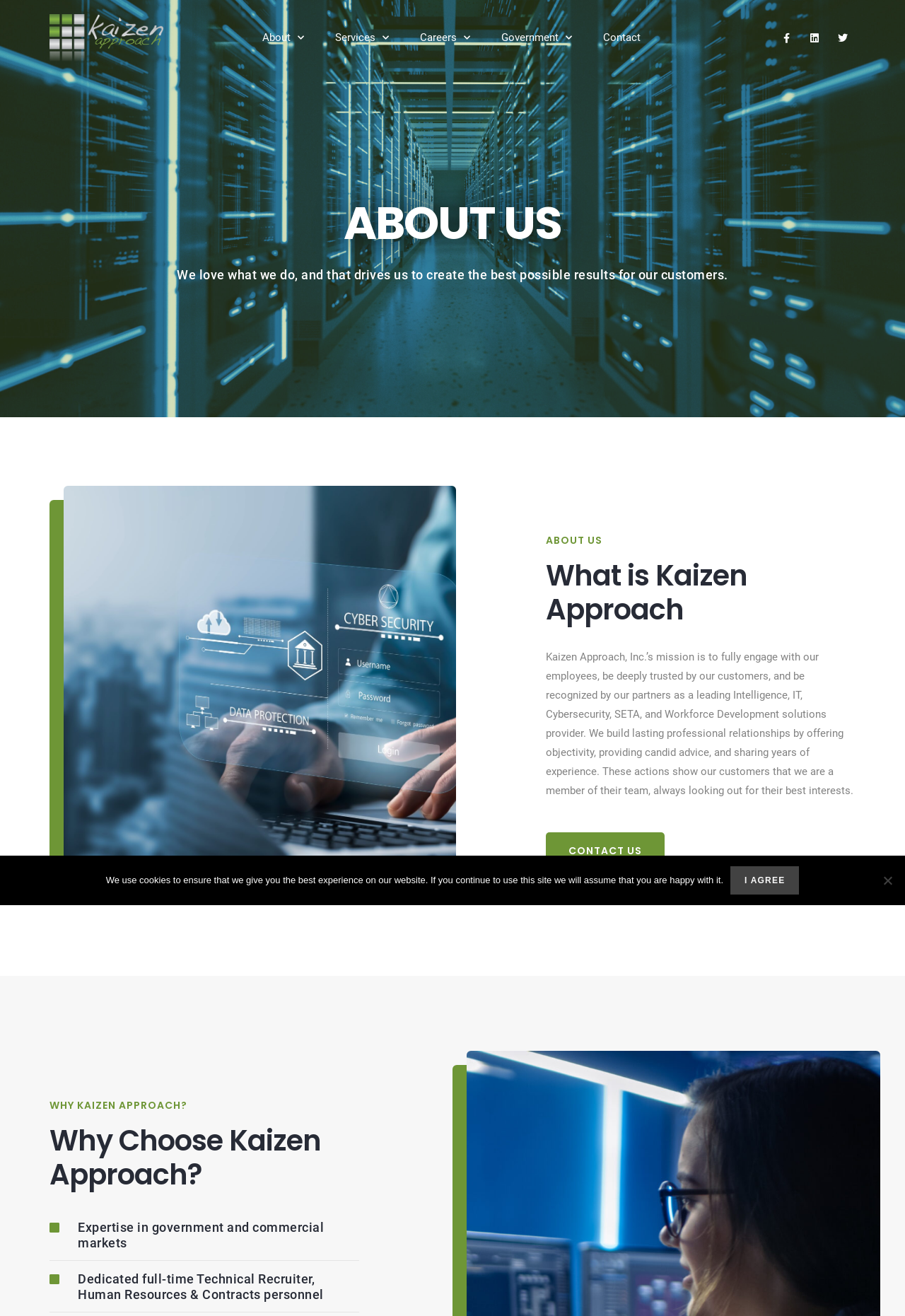Determine the bounding box coordinates of the clickable element to achieve the following action: 'Go to Services'. Provide the coordinates as four float values between 0 and 1, formatted as [left, top, right, bottom].

[0.361, 0.021, 0.439, 0.036]